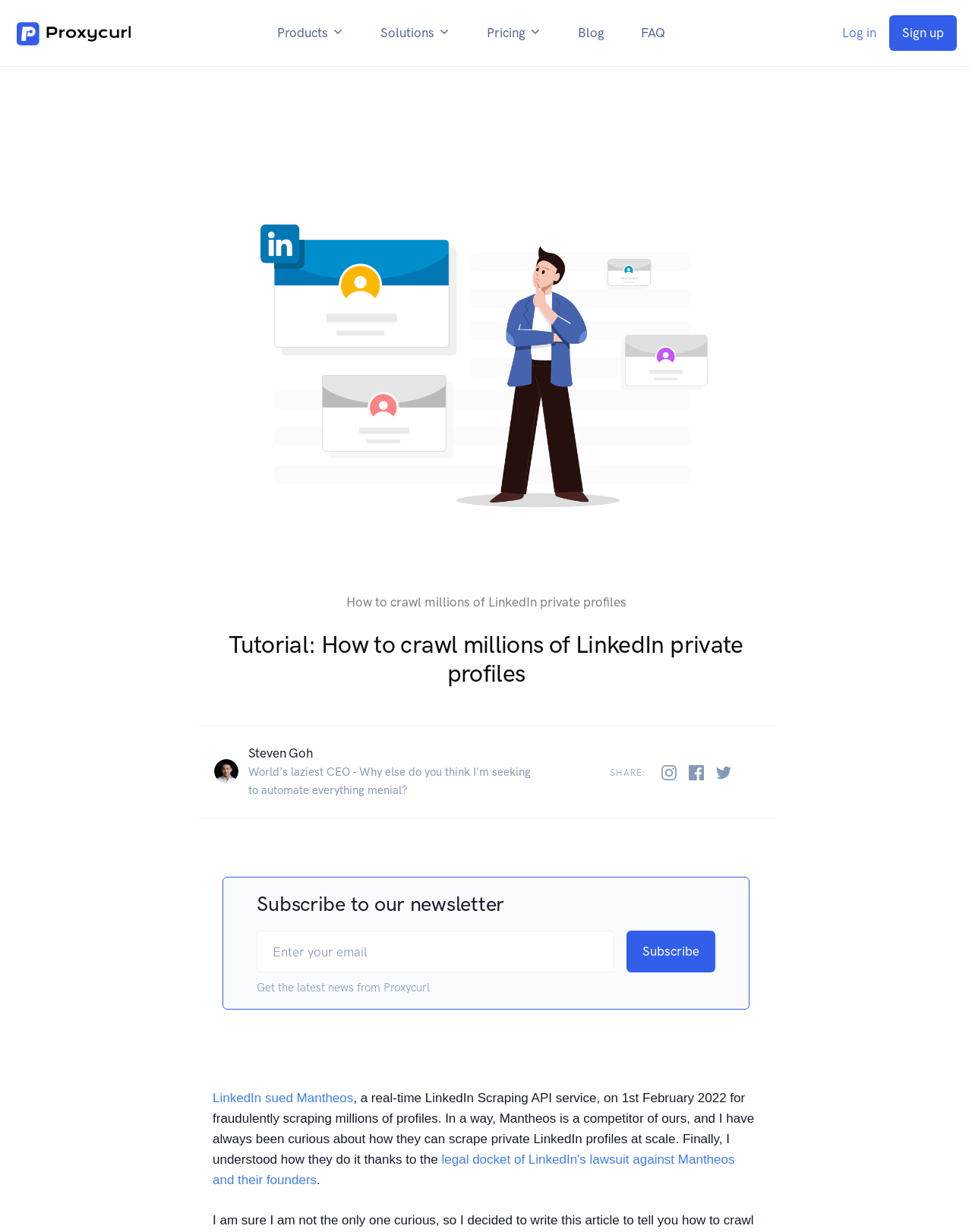Specify the bounding box coordinates of the element's area that should be clicked to execute the given instruction: "Subscribe to the newsletter". The coordinates should be four float numbers between 0 and 1, i.e., [left, top, right, bottom].

[0.644, 0.755, 0.736, 0.789]